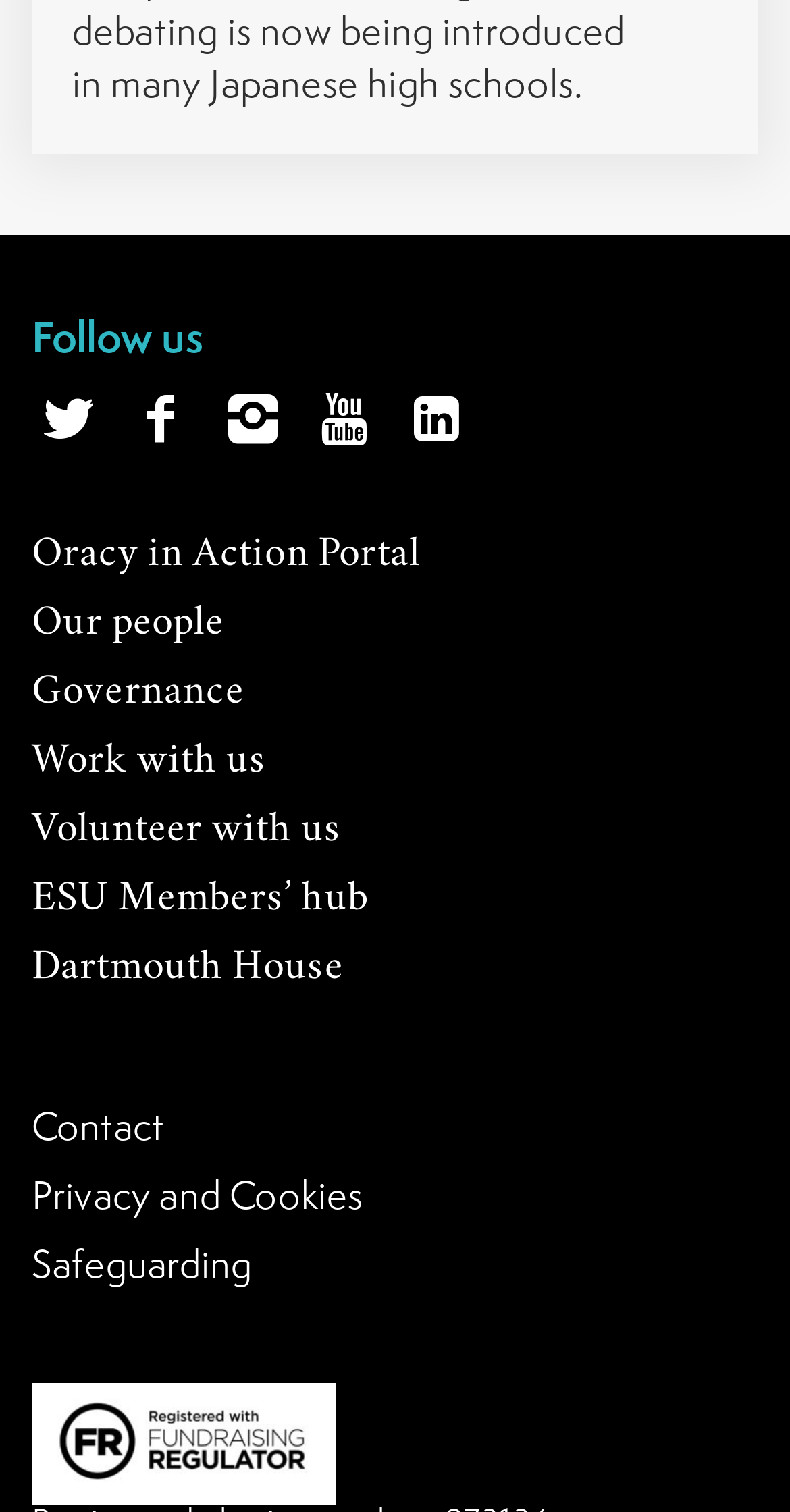Determine the bounding box for the UI element that matches this description: "parent_node: Follow us".

[0.389, 0.26, 0.482, 0.299]